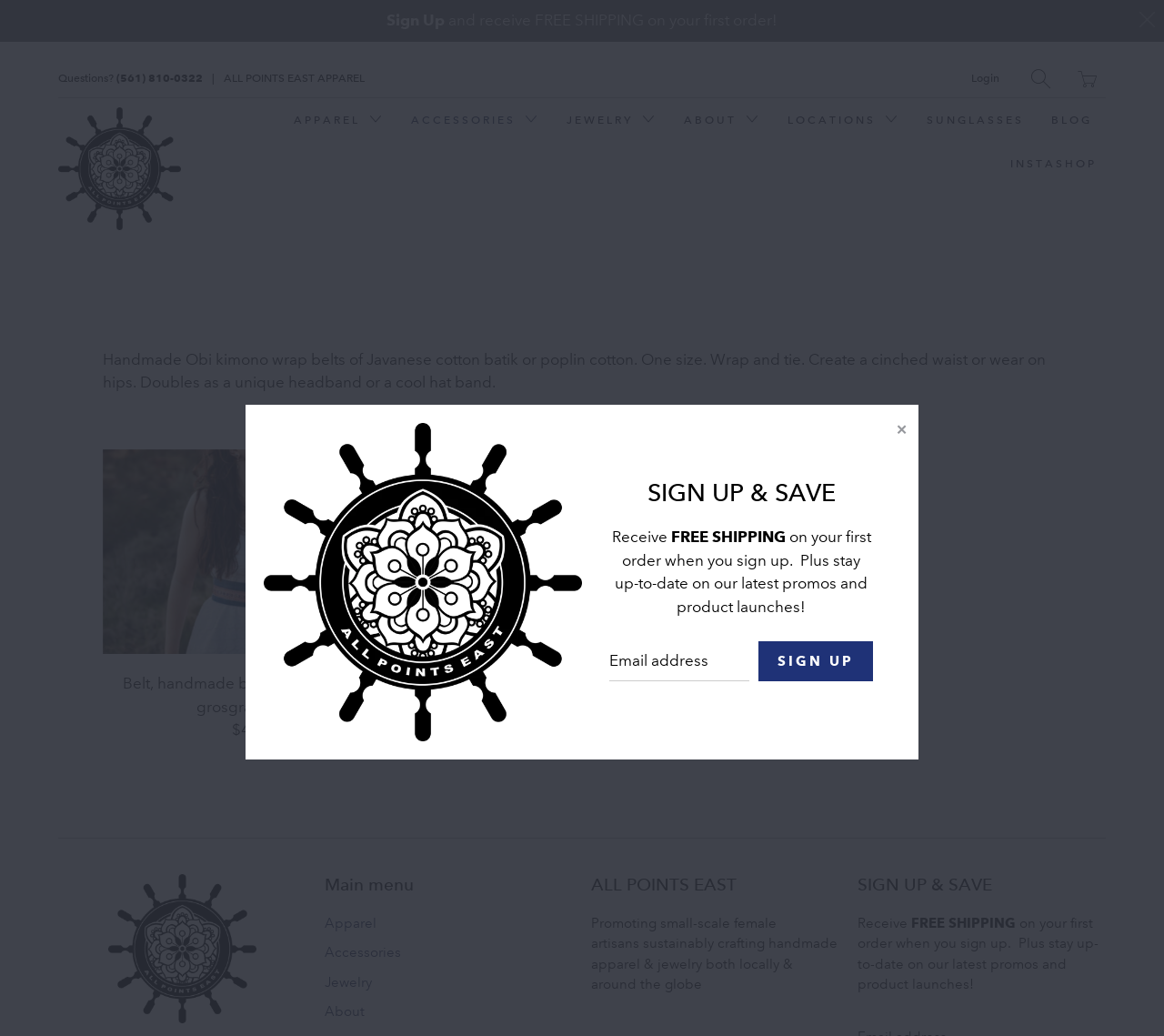Using the provided element description, identify the bounding box coordinates as (top-left x, top-left y, bottom-right x, bottom-right y). Ensure all values are between 0 and 1. Description: parent_node: Email address value="Sign Up"

[0.652, 0.619, 0.75, 0.658]